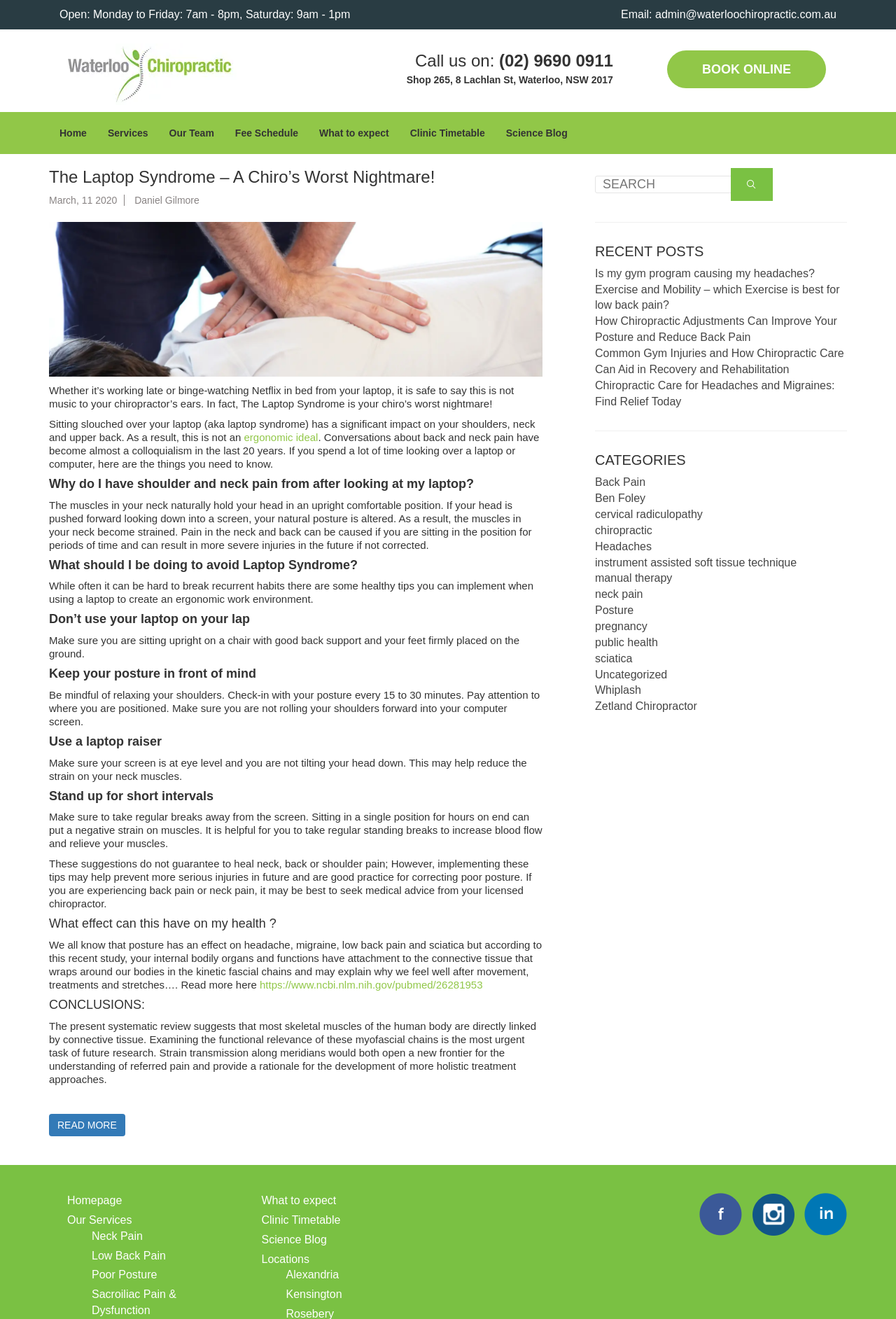Review the image closely and give a comprehensive answer to the question: What is the clinic's phone number?

The clinic's phone number can be found in the top section of the webpage, under the 'Call us on:' text, which is a link element.